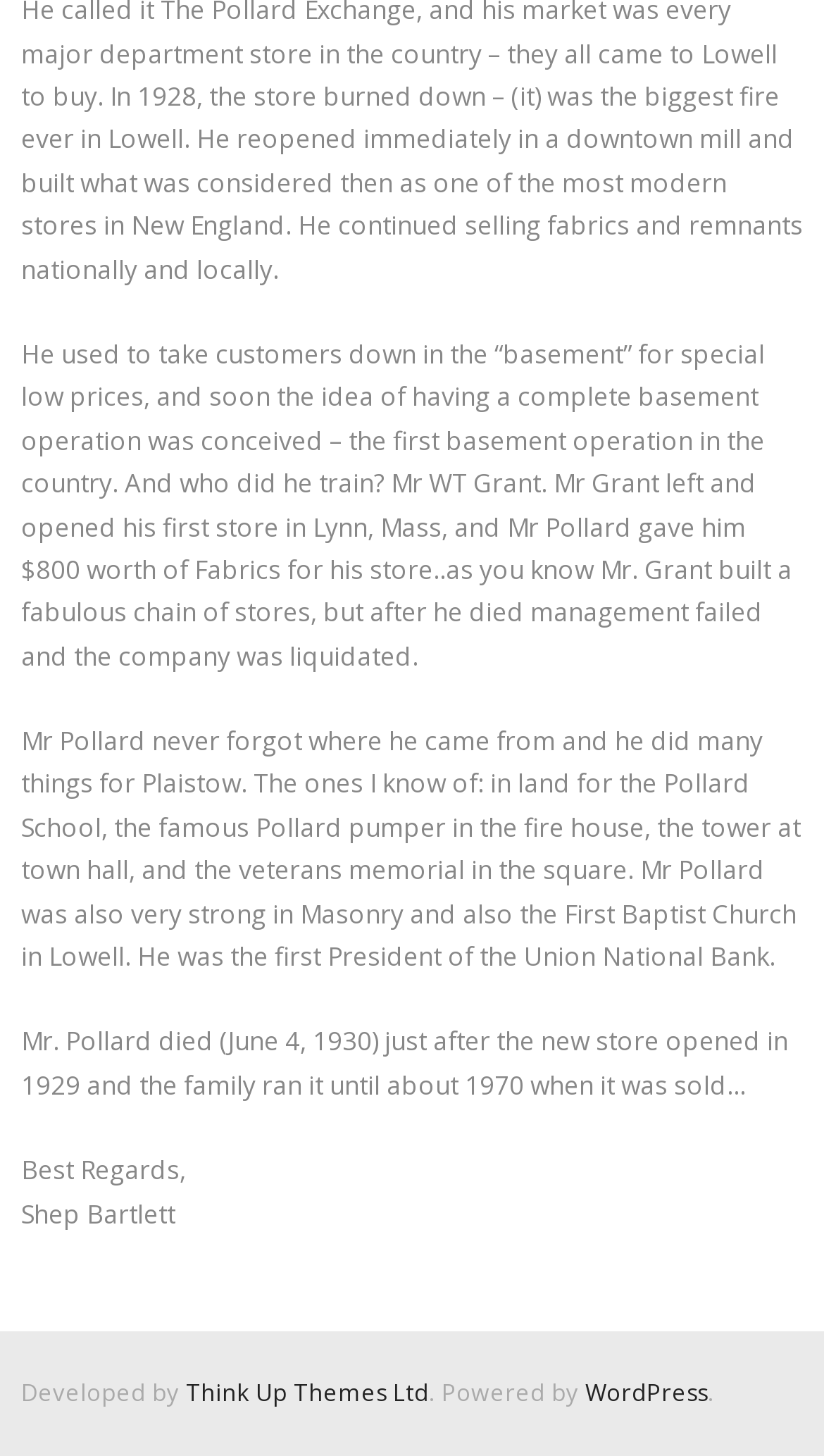What is the name of the church Mr. Pollard was strong in?
Analyze the image and provide a thorough answer to the question.

The text states that Mr. Pollard was very strong in Masonry and also the First Baptist Church in Lowell.